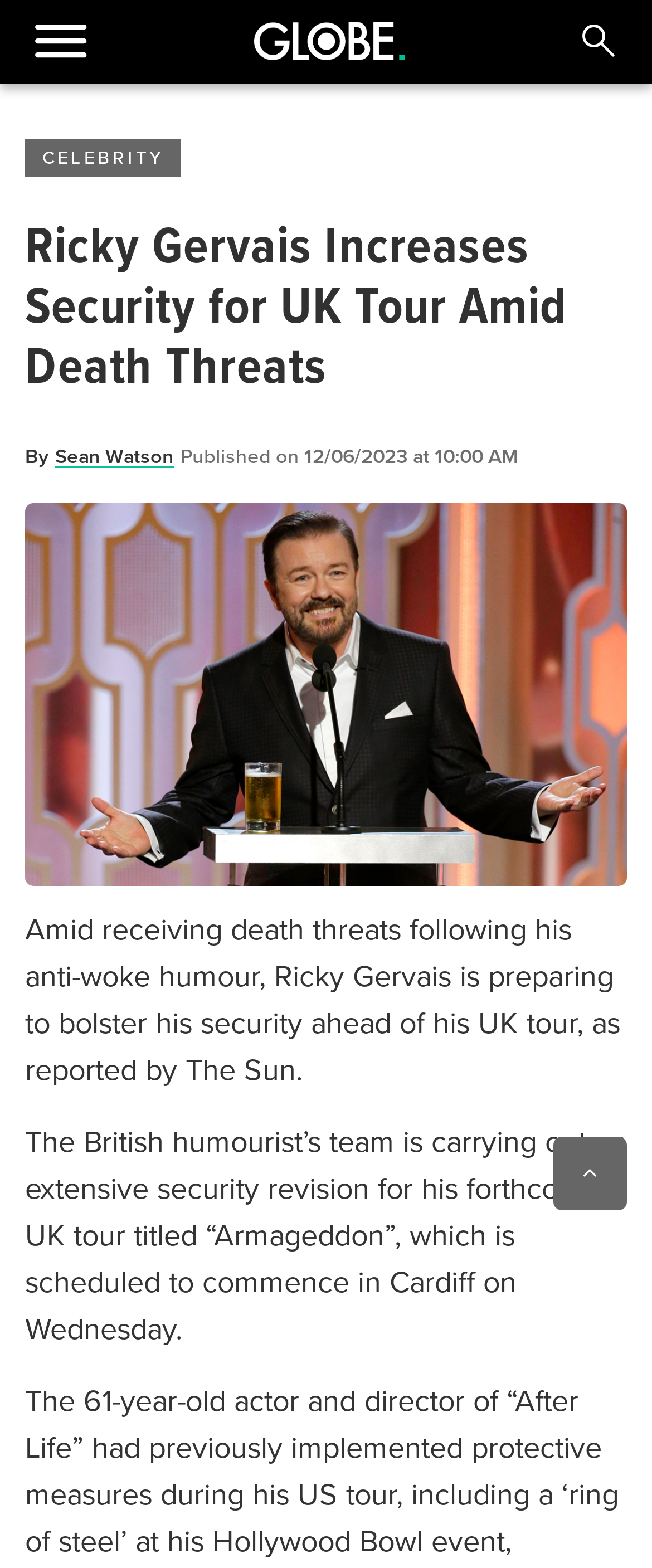Return the bounding box coordinates of the UI element that corresponds to this description: "Celebrity". The coordinates must be given as four float numbers in the range of 0 and 1, [left, top, right, bottom].

[0.038, 0.088, 0.278, 0.113]